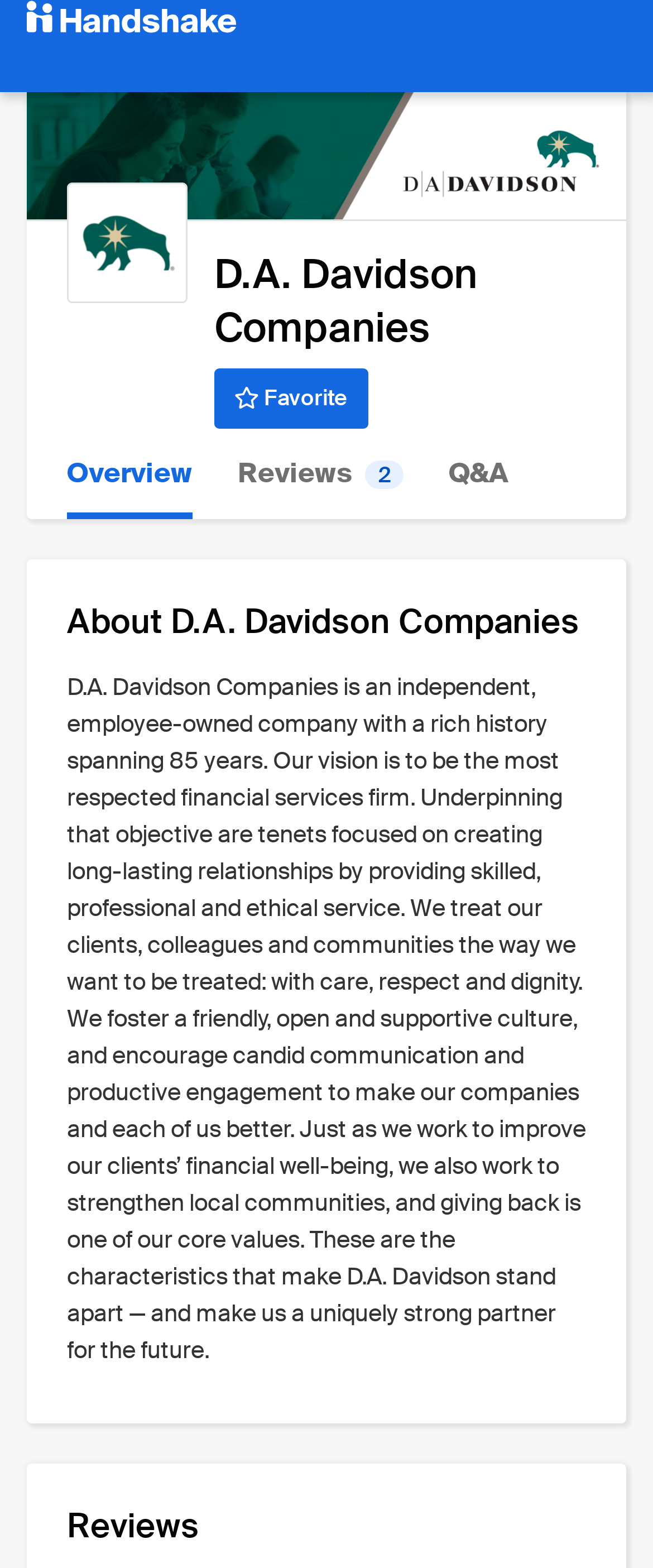Find the bounding box coordinates for the element described here: "Favorite".

[0.328, 0.235, 0.563, 0.274]